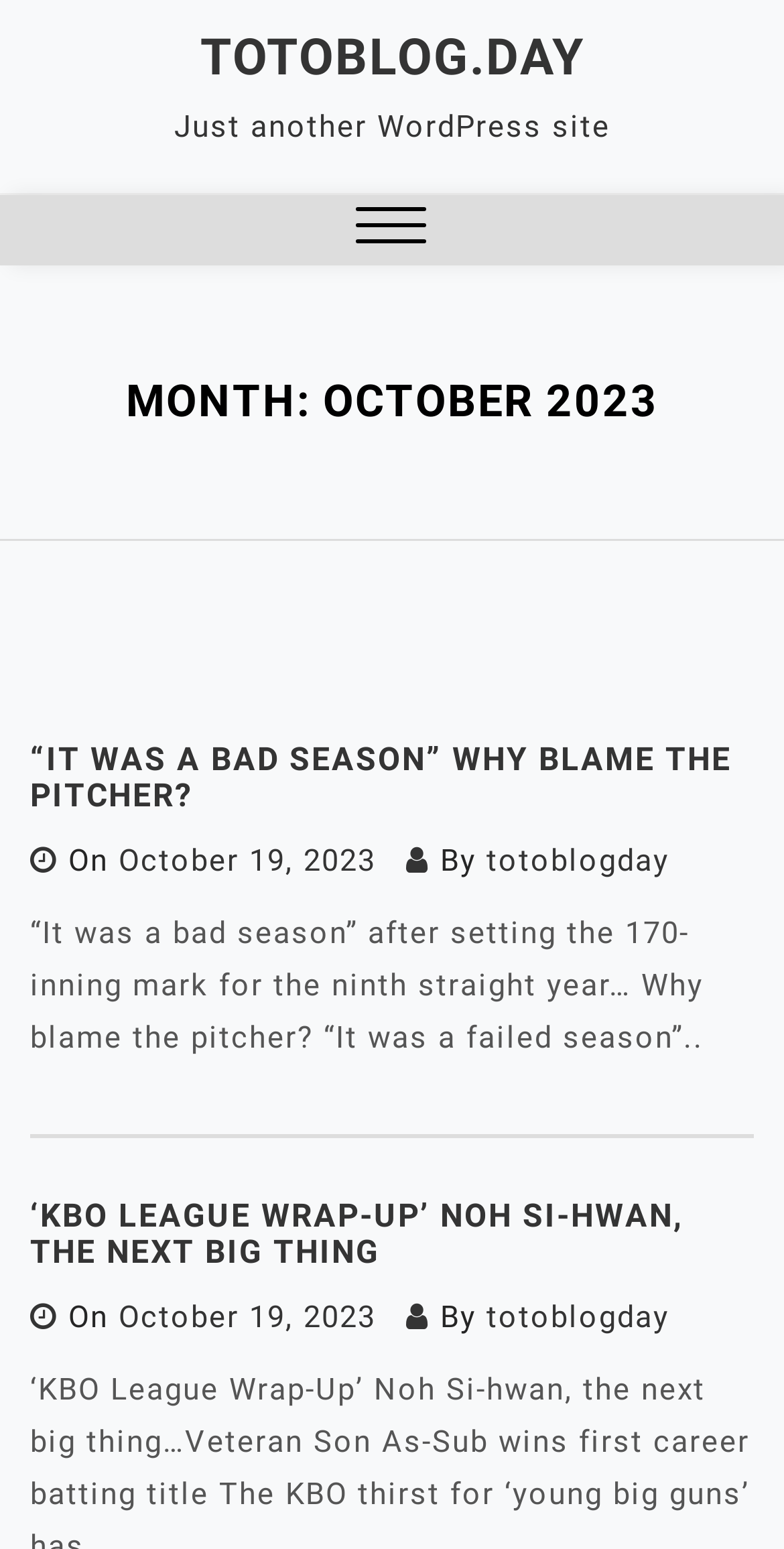What is the name of the website?
Please analyze the image and answer the question with as much detail as possible.

The name of the website can be found at the top of the webpage, where it says 'TOTOBLOG.DAY' in a link format.